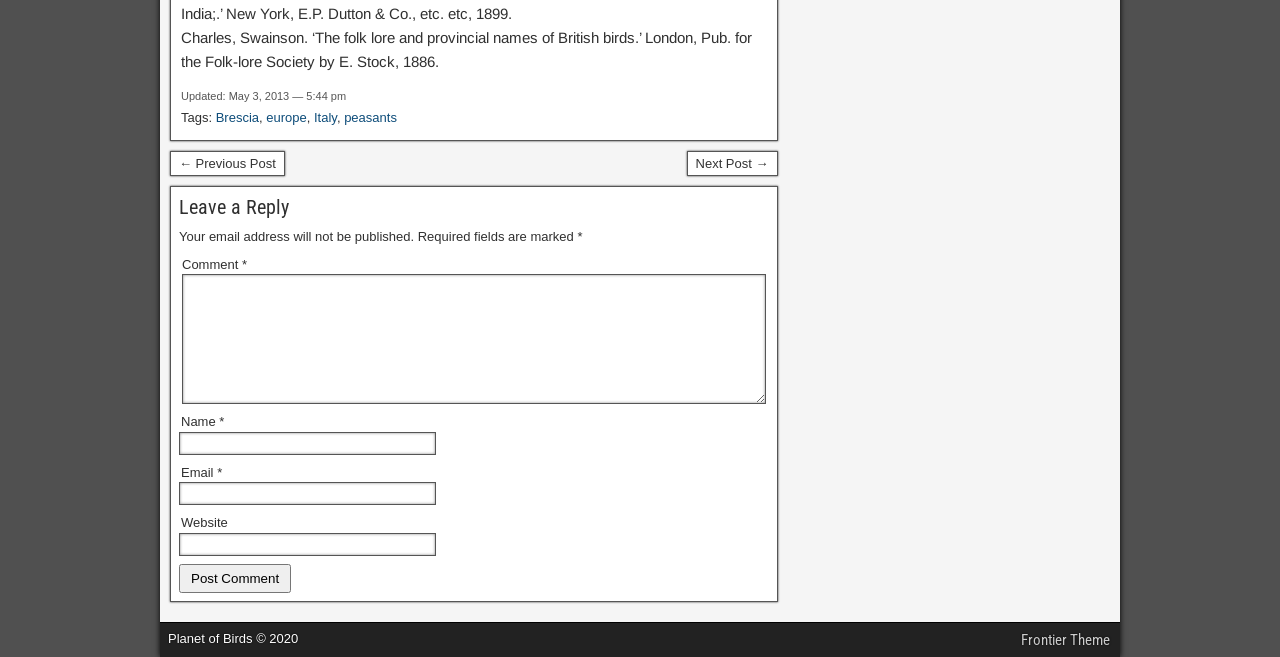Determine the bounding box coordinates of the clickable region to follow the instruction: "Enter a comment".

[0.142, 0.417, 0.598, 0.615]